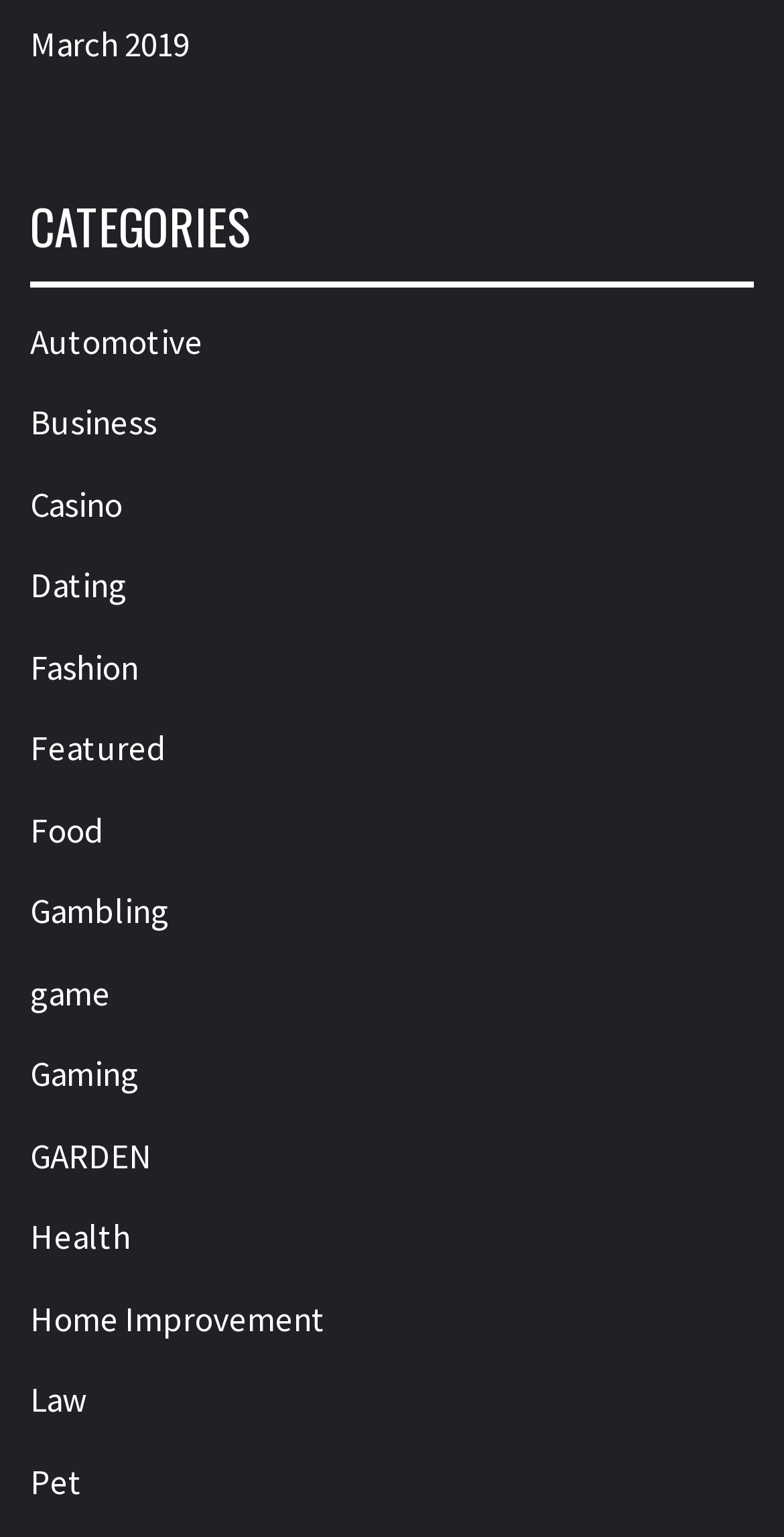Please identify the bounding box coordinates of the clickable area that will fulfill the following instruction: "Click on the Files link". The coordinates should be in the format of four float numbers between 0 and 1, i.e., [left, top, right, bottom].

None